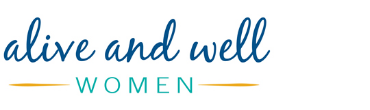Generate an elaborate caption that includes all aspects of the image.

This image features the logo of "Alive and Well Women," an organization dedicated to fostering community and empowerment among women. The design combines a graceful script font with vibrant colors, emphasizing the organization’s mission to support wellness and connection in a nurturing environment. The logo reflects the inviting and compassionate spirit of events and programs aimed at celebrating women’s experiences and promoting personal growth in a safe space.